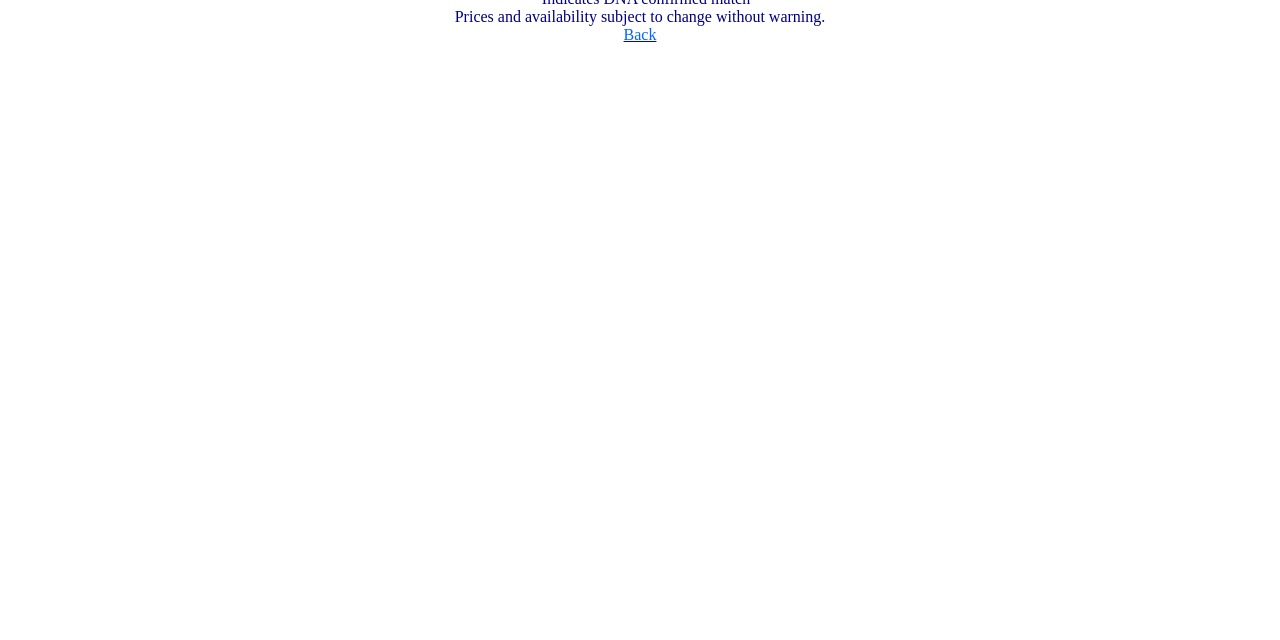Please find the bounding box coordinates (top-left x, top-left y, bottom-right x, bottom-right y) in the screenshot for the UI element described as follows: Back

[0.487, 0.041, 0.513, 0.067]